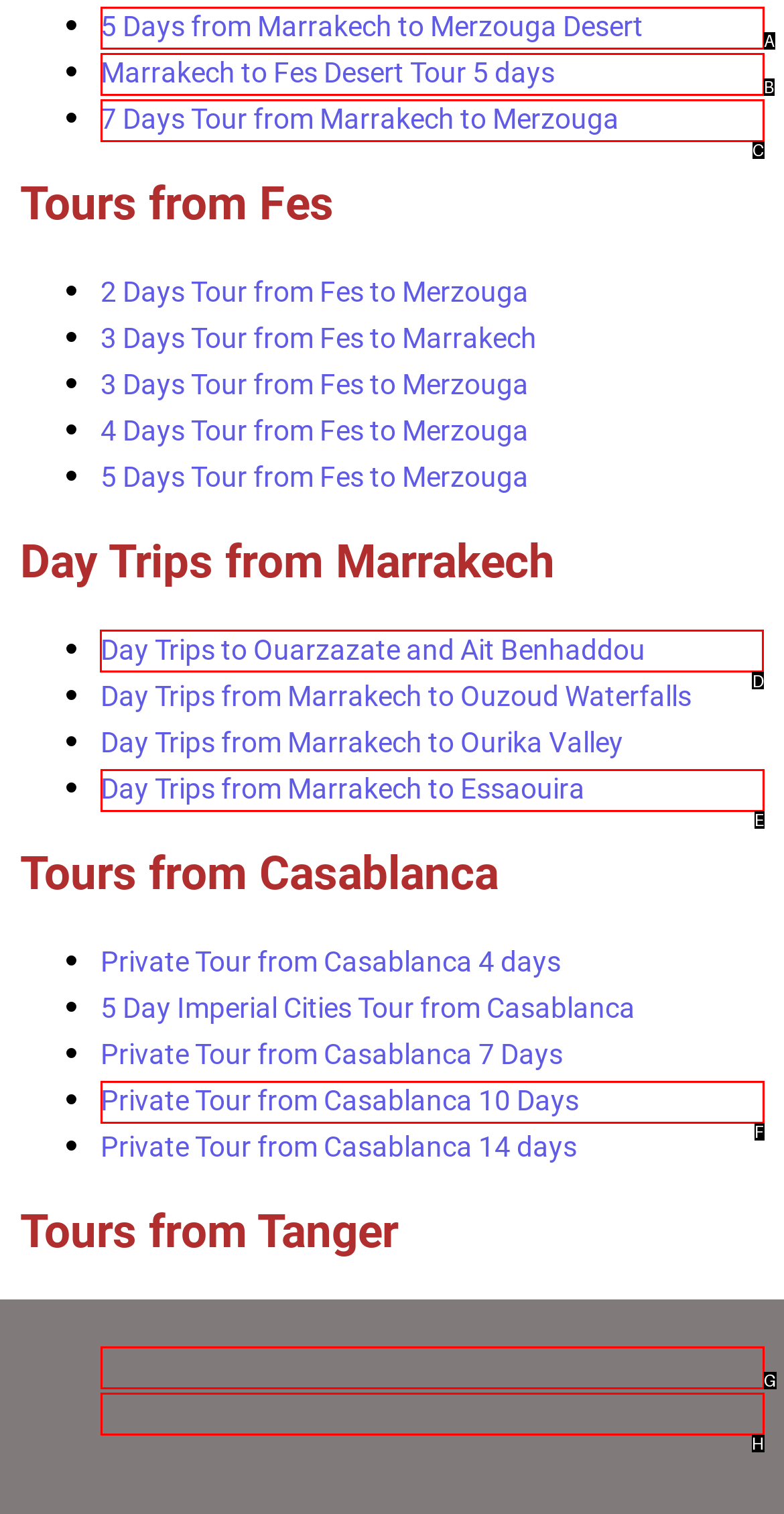Determine the HTML element to click for the instruction: Browse Day Trips to Ouarzazate and Ait Benhaddou.
Answer with the letter corresponding to the correct choice from the provided options.

D